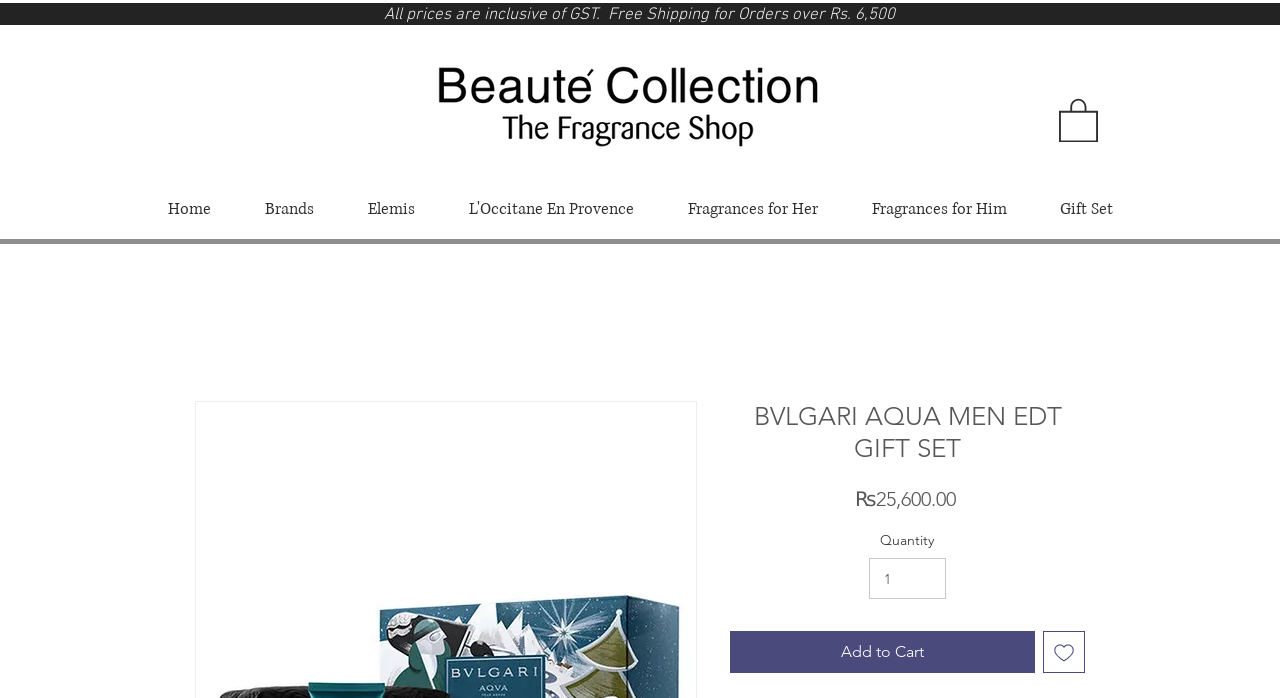Indicate the bounding box coordinates of the element that needs to be clicked to satisfy the following instruction: "Change the quantity". The coordinates should be four float numbers between 0 and 1, i.e., [left, top, right, bottom].

[0.679, 0.8, 0.739, 0.858]